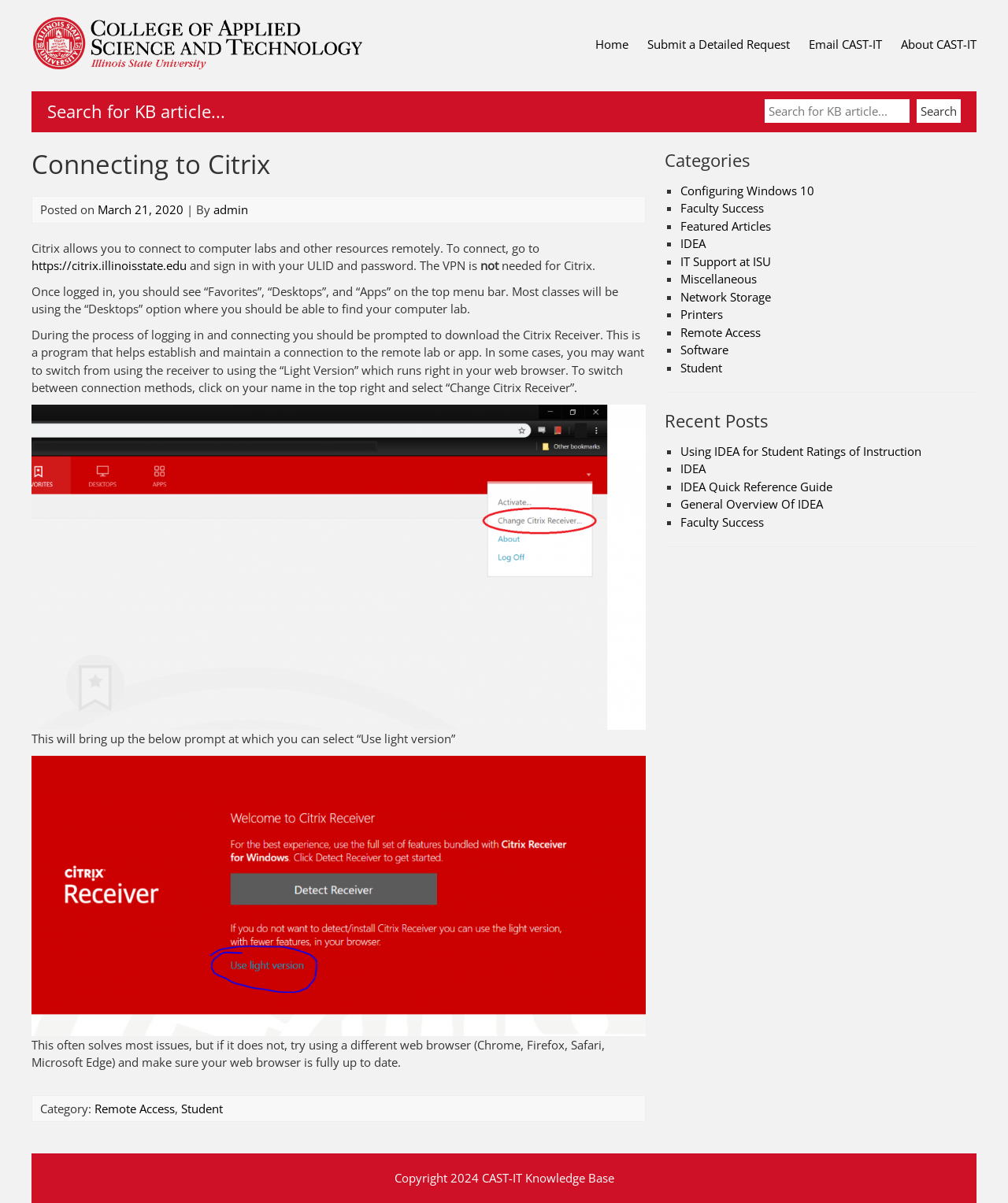What is the name of the program that helps establish and maintain a connection to the remote lab or app?
Please provide a detailed and thorough answer to the question.

According to the webpage, the Citrix Receiver is a program that helps establish and maintain a connection to the remote lab or app, and users may be prompted to download it during the login process.